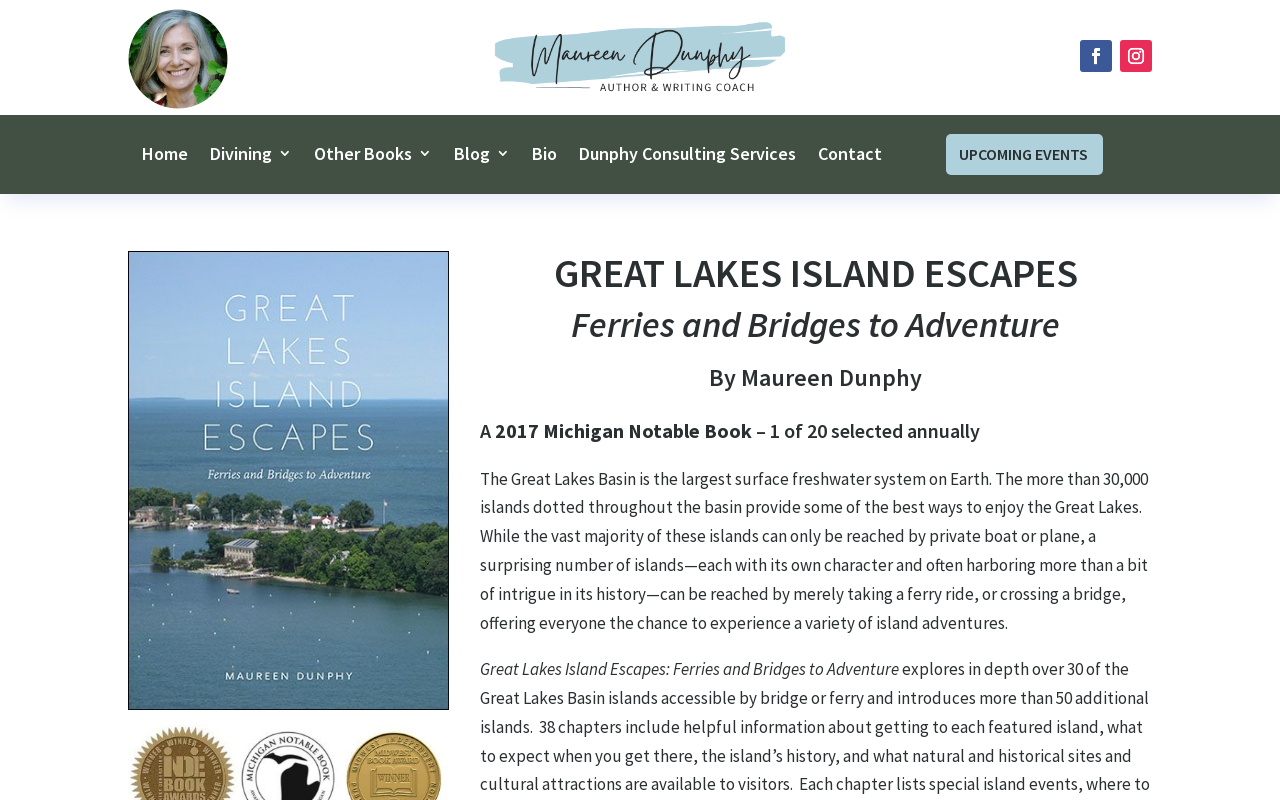Identify and provide the text content of the webpage's primary headline.

GREAT LAKES ISLAND ESCAPES